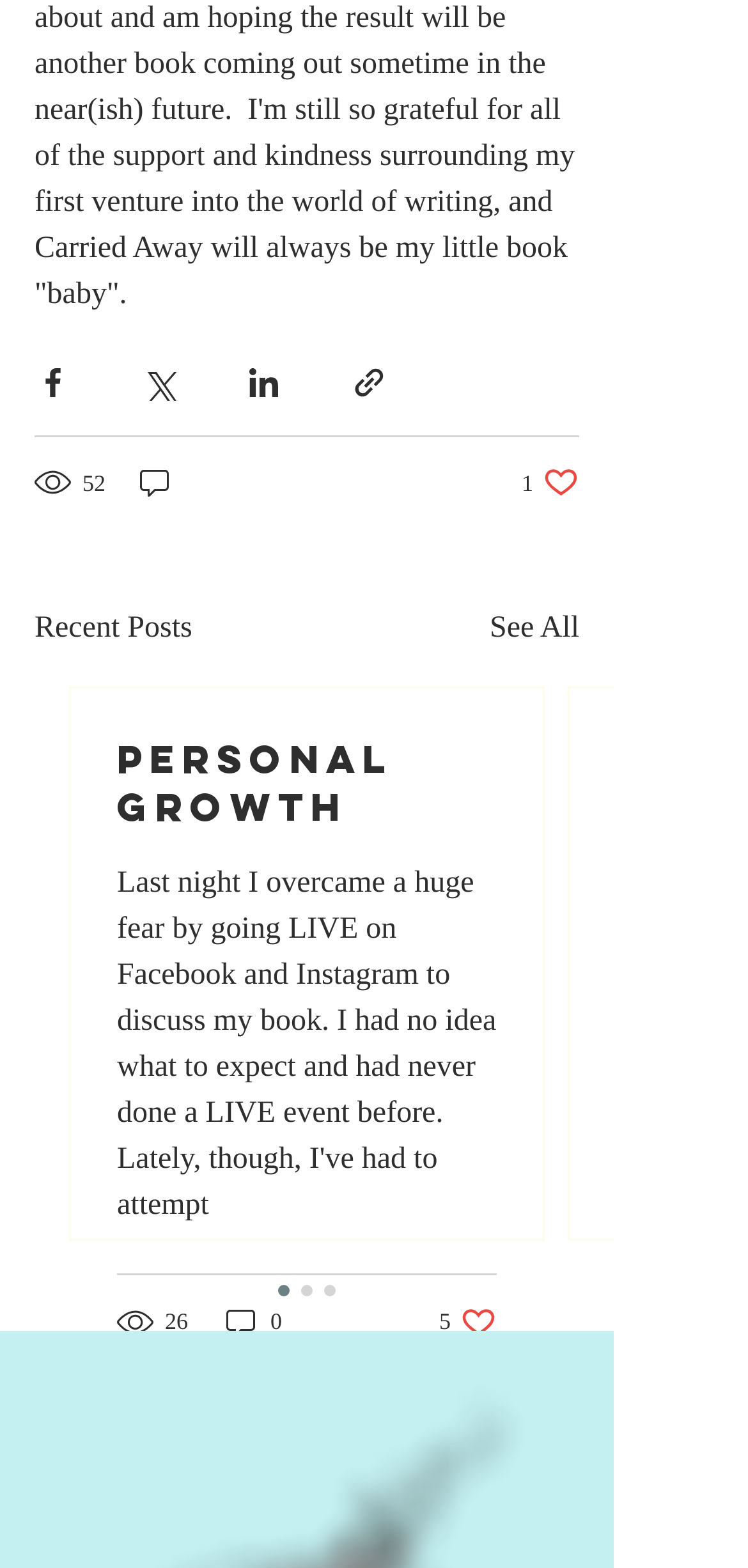Please locate the bounding box coordinates of the element that should be clicked to achieve the given instruction: "Share via Facebook".

[0.046, 0.233, 0.095, 0.256]